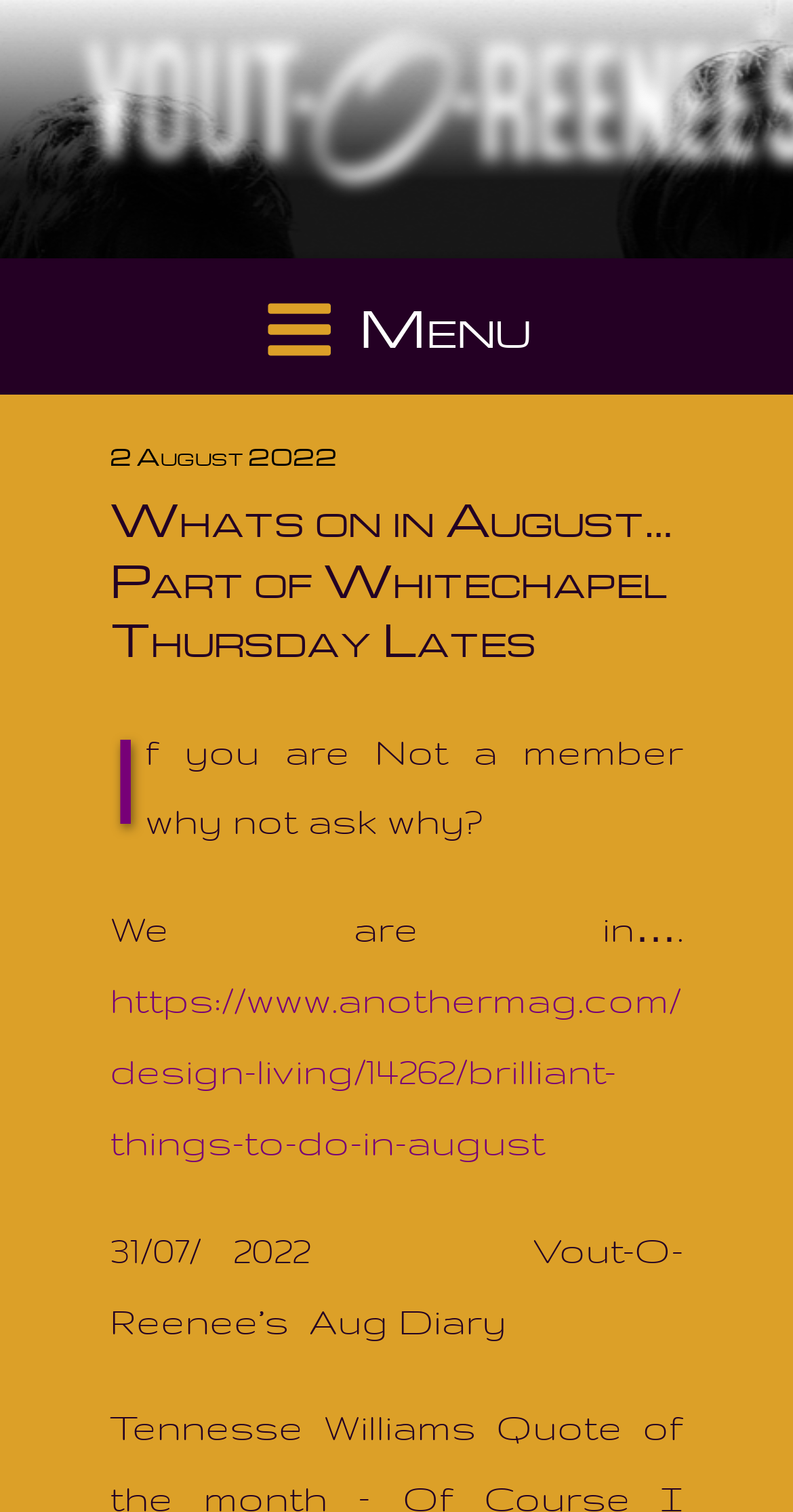Based on the image, provide a detailed response to the question:
What is the topic of the article mentioned in the webpage?

The topic of the article mentioned in the webpage can be inferred from the link text 'brilliant things to do in August', which suggests that the article is about things to do in August.